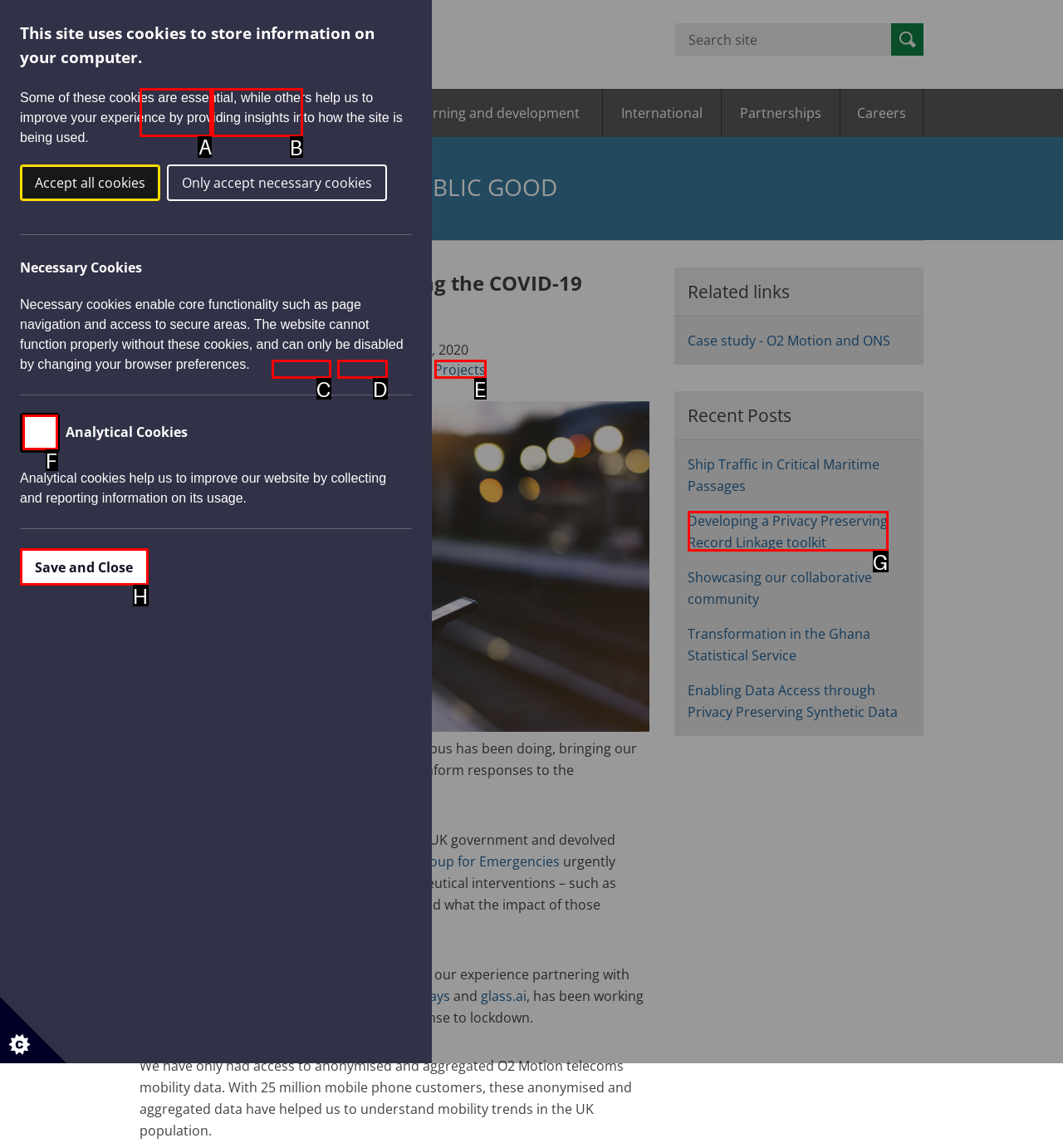Determine which HTML element to click to execute the following task: Go to the Home page Answer with the letter of the selected option.

A